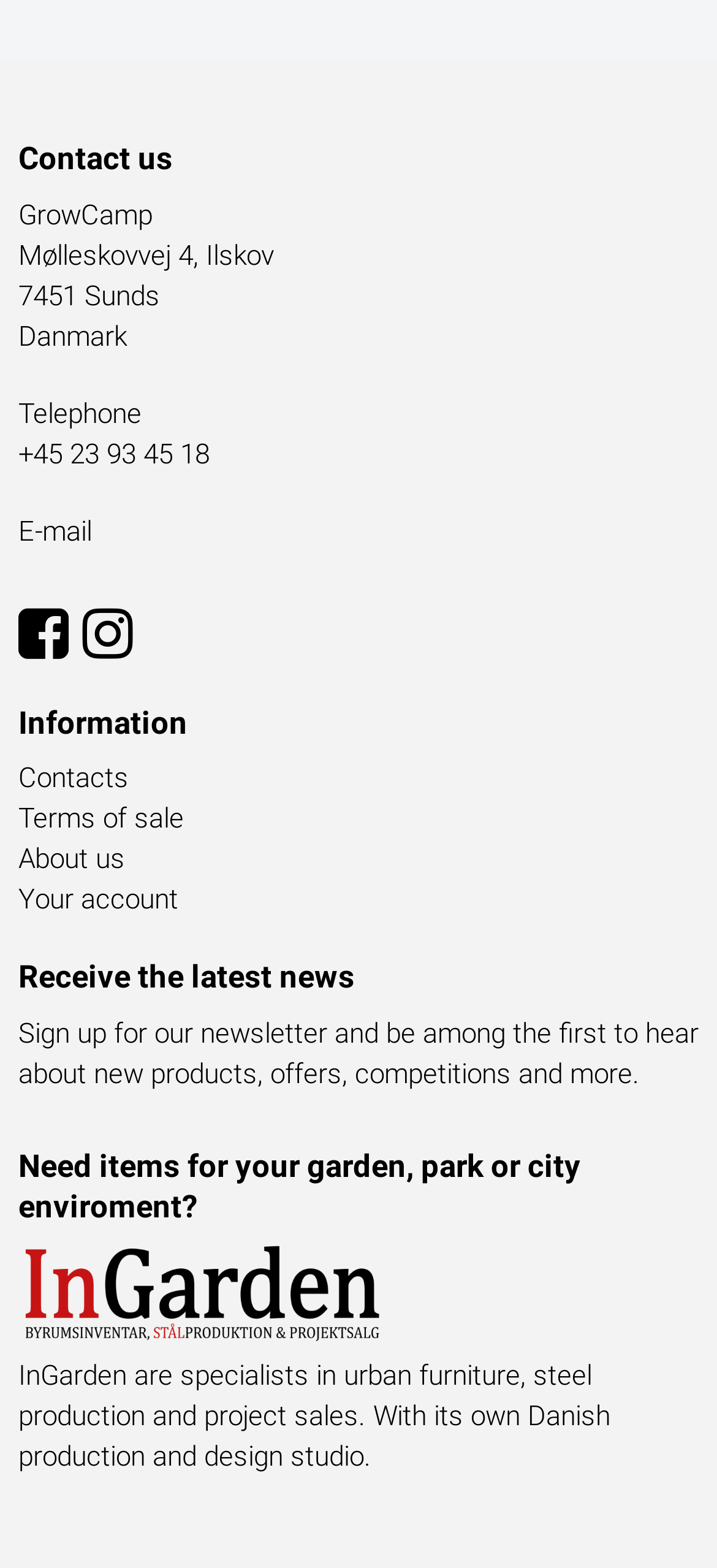Using the format (top-left x, top-left y, bottom-right x, bottom-right y), and given the element description, identify the bounding box coordinates within the screenshot: About us

[0.026, 0.535, 0.174, 0.561]